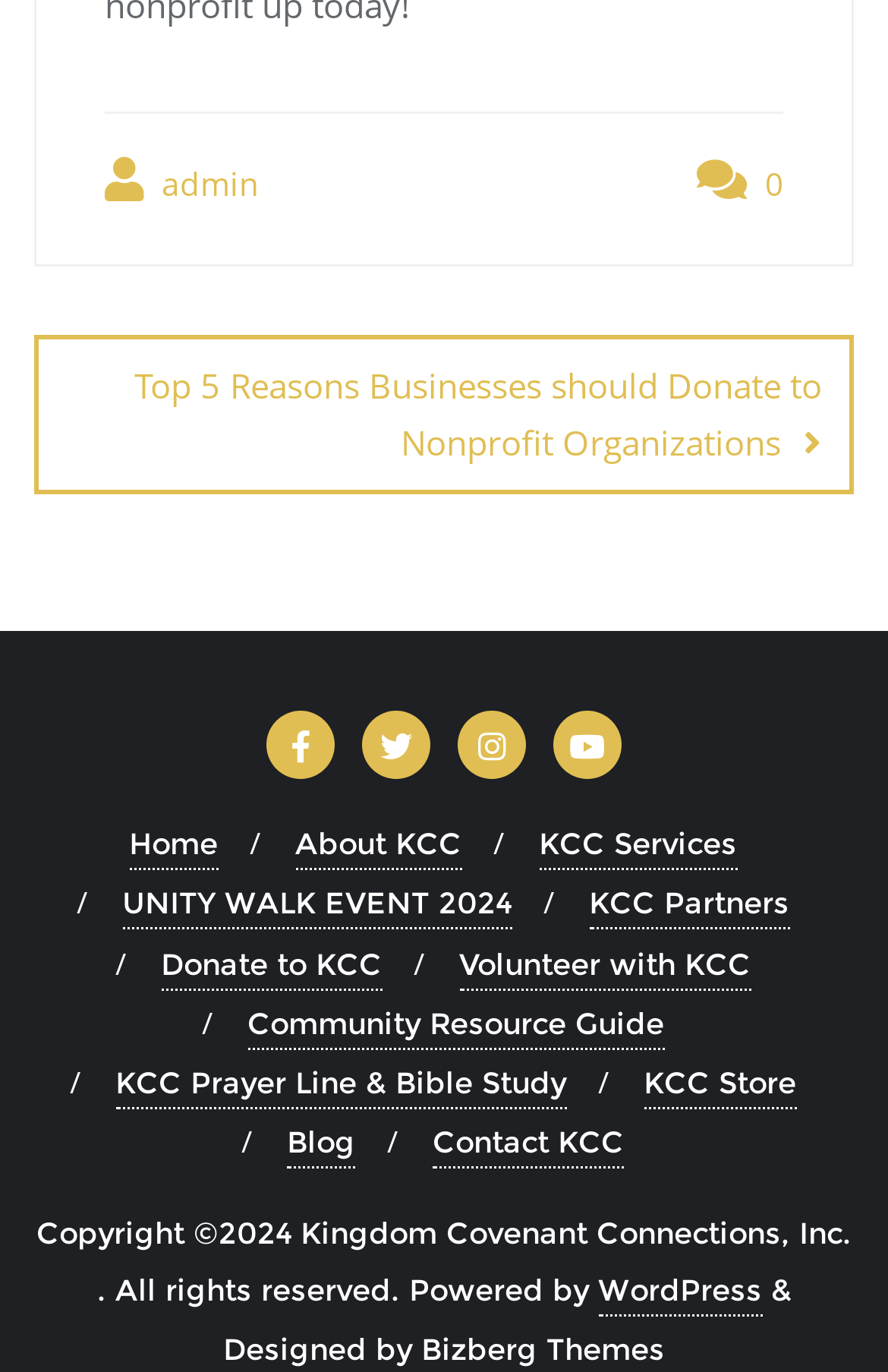Determine the bounding box coordinates for the clickable element to execute this instruction: "Click on the 'Posts' navigation". Provide the coordinates as four float numbers between 0 and 1, i.e., [left, top, right, bottom].

[0.038, 0.194, 0.962, 0.377]